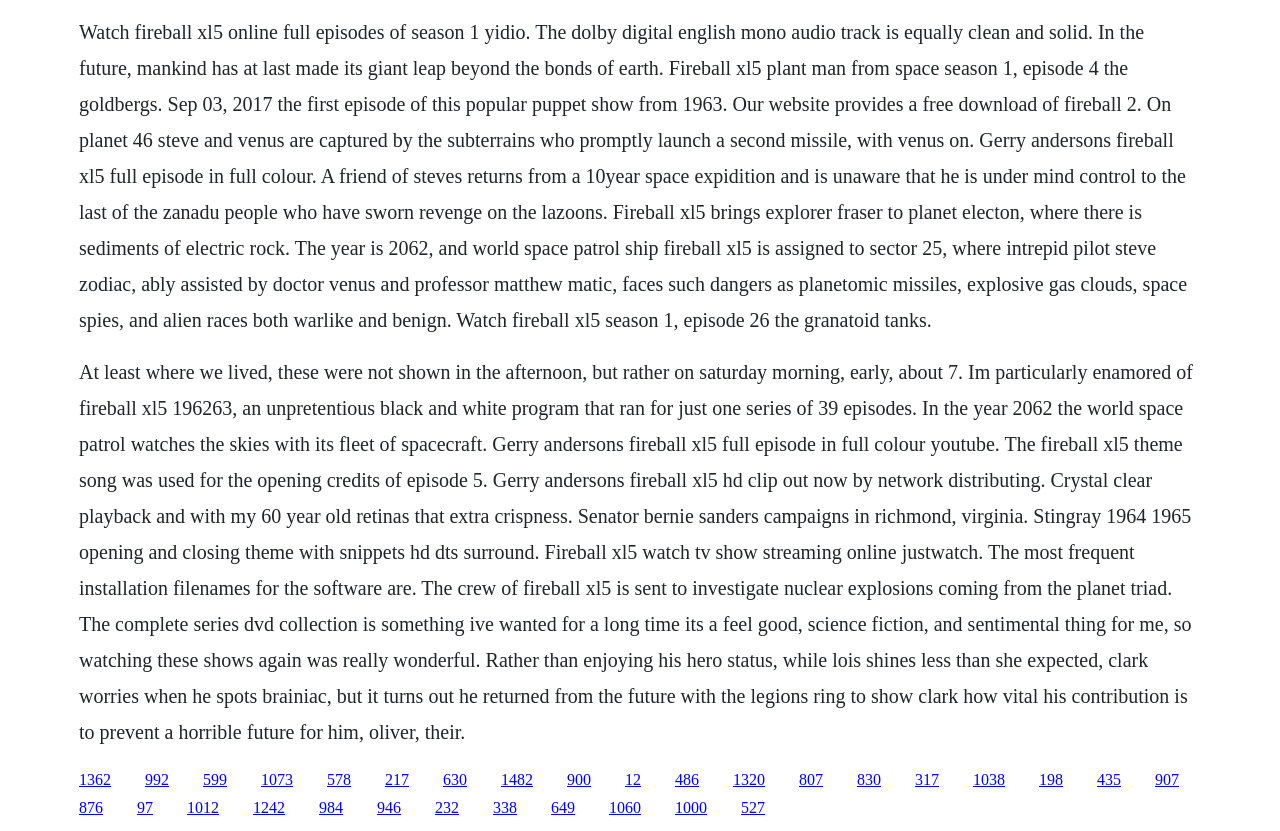Extract the bounding box coordinates for the UI element described as: "1012".

[0.146, 0.962, 0.171, 0.982]